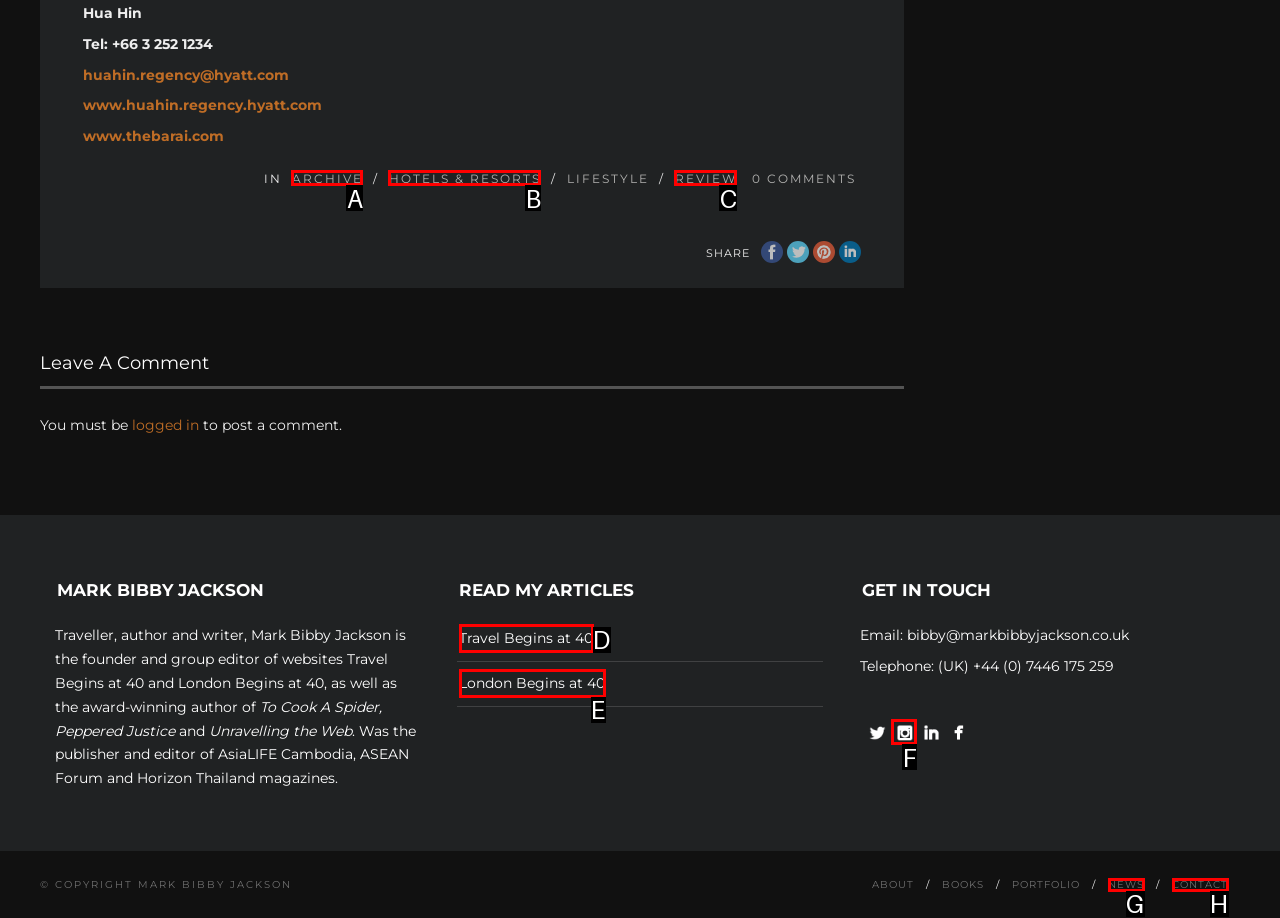Select the letter of the UI element that best matches: Resources
Answer with the letter of the correct option directly.

None